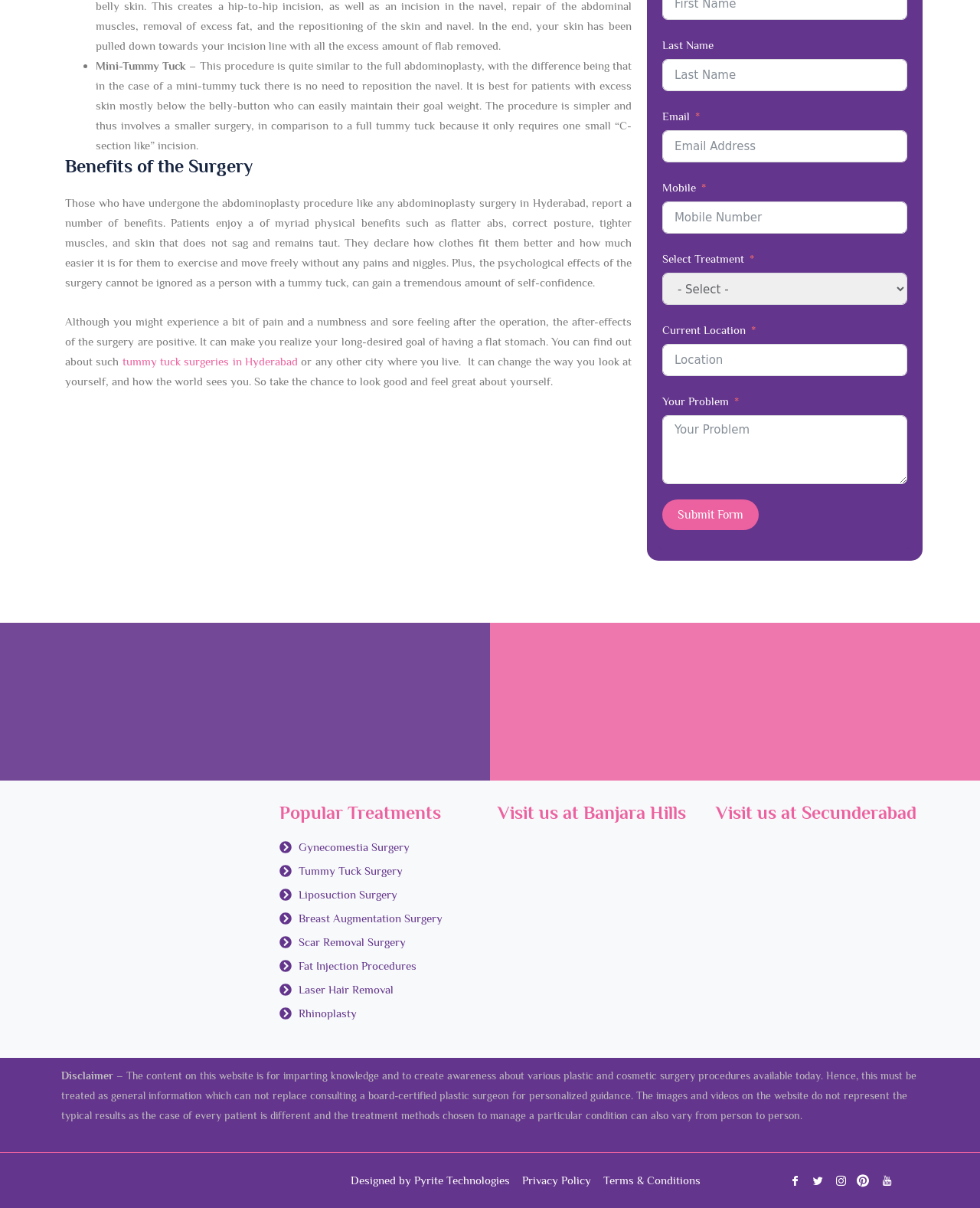Please indicate the bounding box coordinates of the element's region to be clicked to achieve the instruction: "Fill in the last name". Provide the coordinates as four float numbers between 0 and 1, i.e., [left, top, right, bottom].

[0.676, 0.049, 0.926, 0.075]